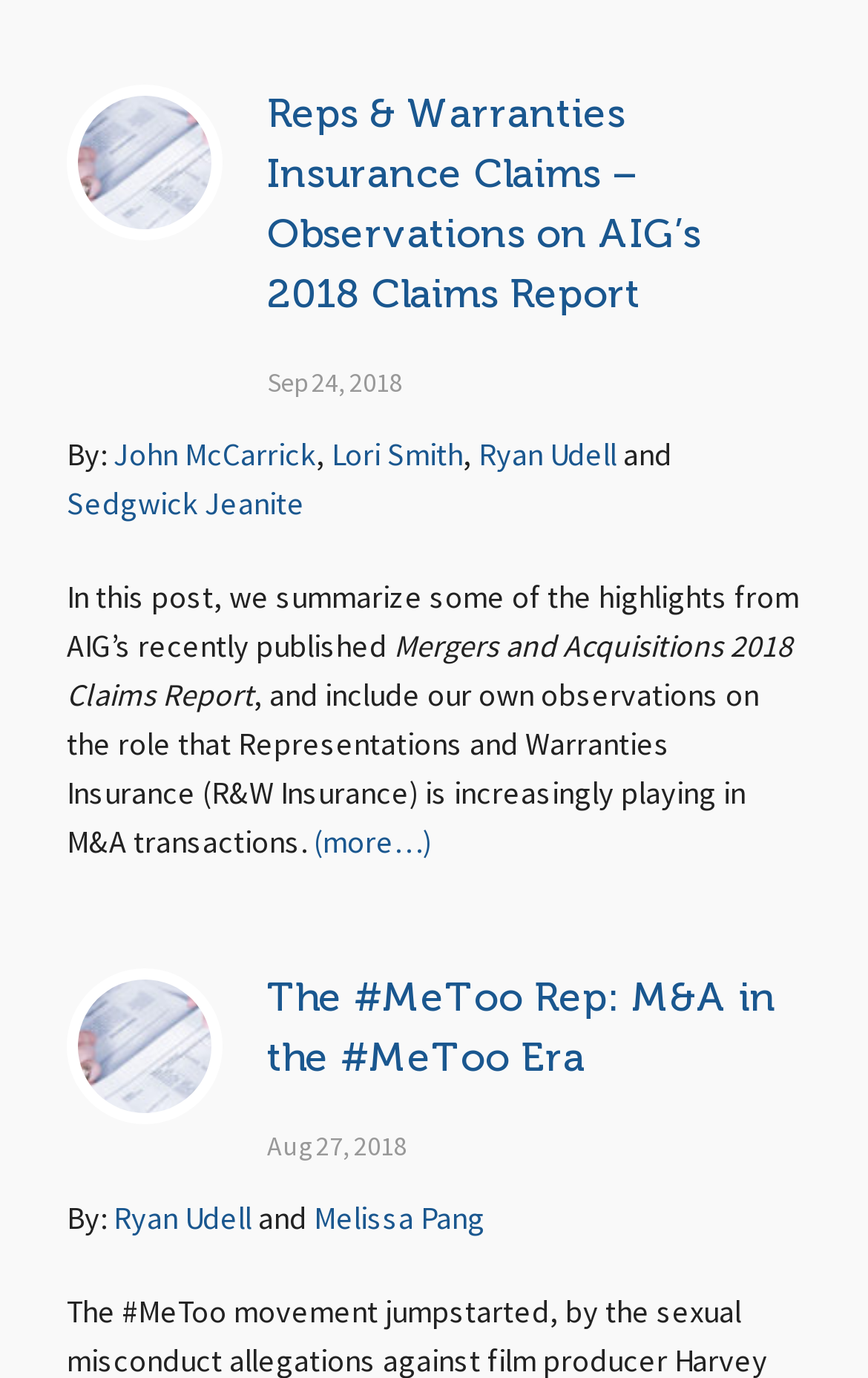What is the topic of the second article?
Please craft a detailed and exhaustive response to the question.

I determined the topic of the second article by looking at the title of the article, which is 'The #MeToo Rep: M&A in the #MeToo Era'. The topic is related to the #MeToo movement and its impact on M&A transactions.